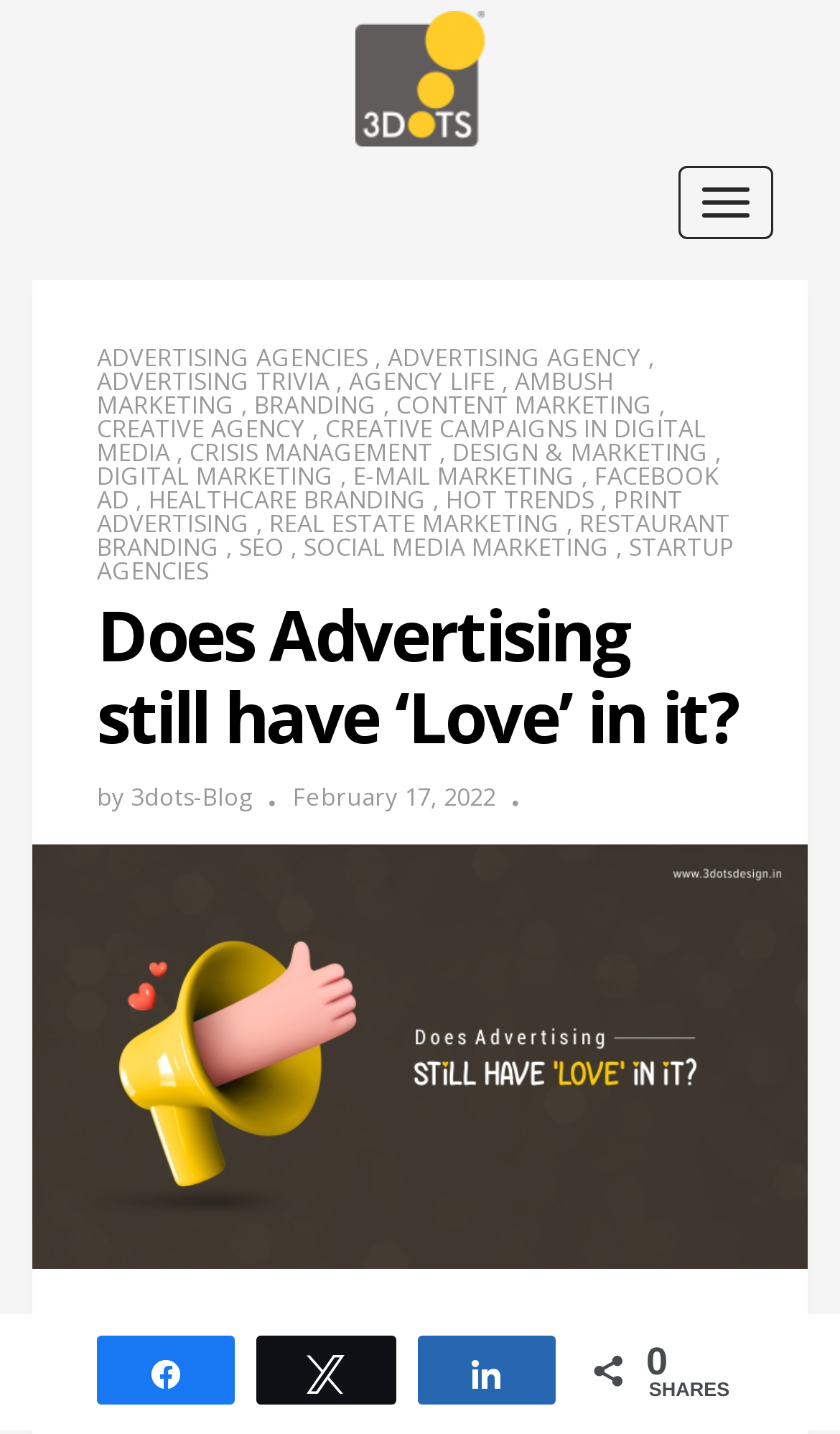Extract the text of the main heading from the webpage.

Does Advertising still have ‘Love’ in it?